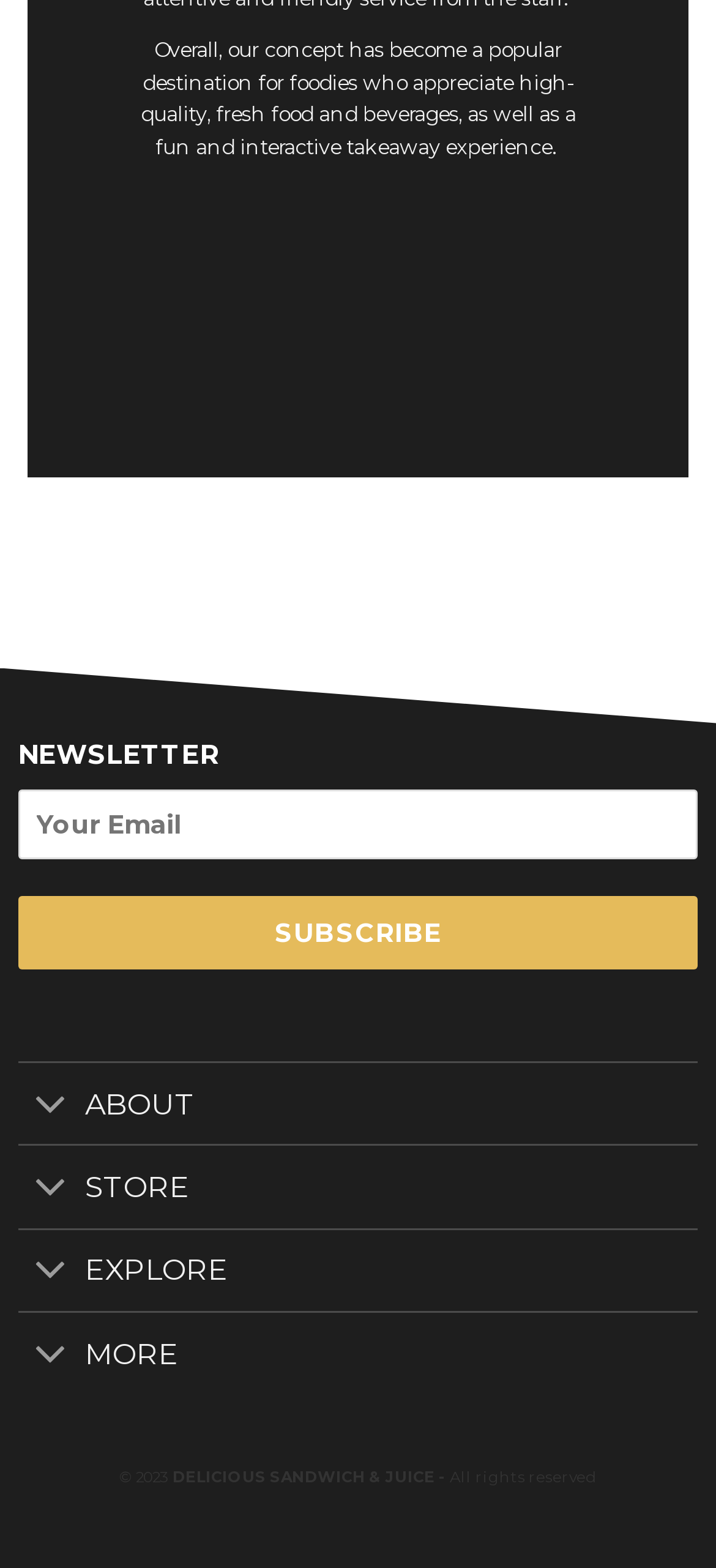Use the information in the screenshot to answer the question comprehensively: What is the copyright year of the website?

The static text at the bottom of the webpage mentions '© 2023', which indicates the copyright year of the website.